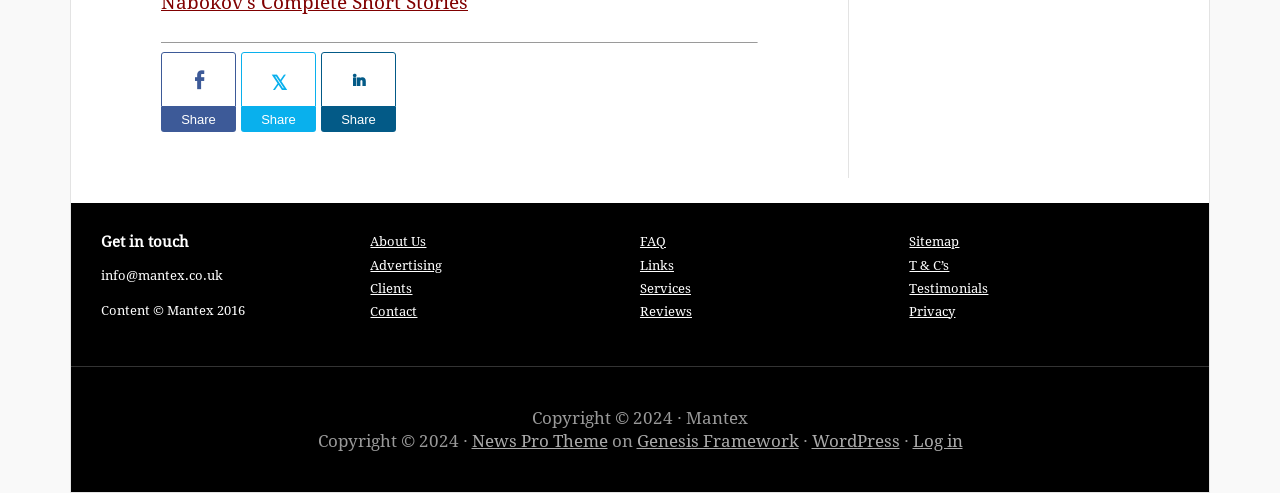How many links are there in the footer section?
Make sure to answer the question with a detailed and comprehensive explanation.

The footer section is located at the bottom of the webpage. It contains a series of links, including 'About Us', 'Advertising', 'Clients', 'Contact', 'FAQ', 'Links', 'Services', 'Reviews', 'Sitemap', 'T & C’s', and 'Testimonials'. Counting these links, there are 11 links in the footer section.